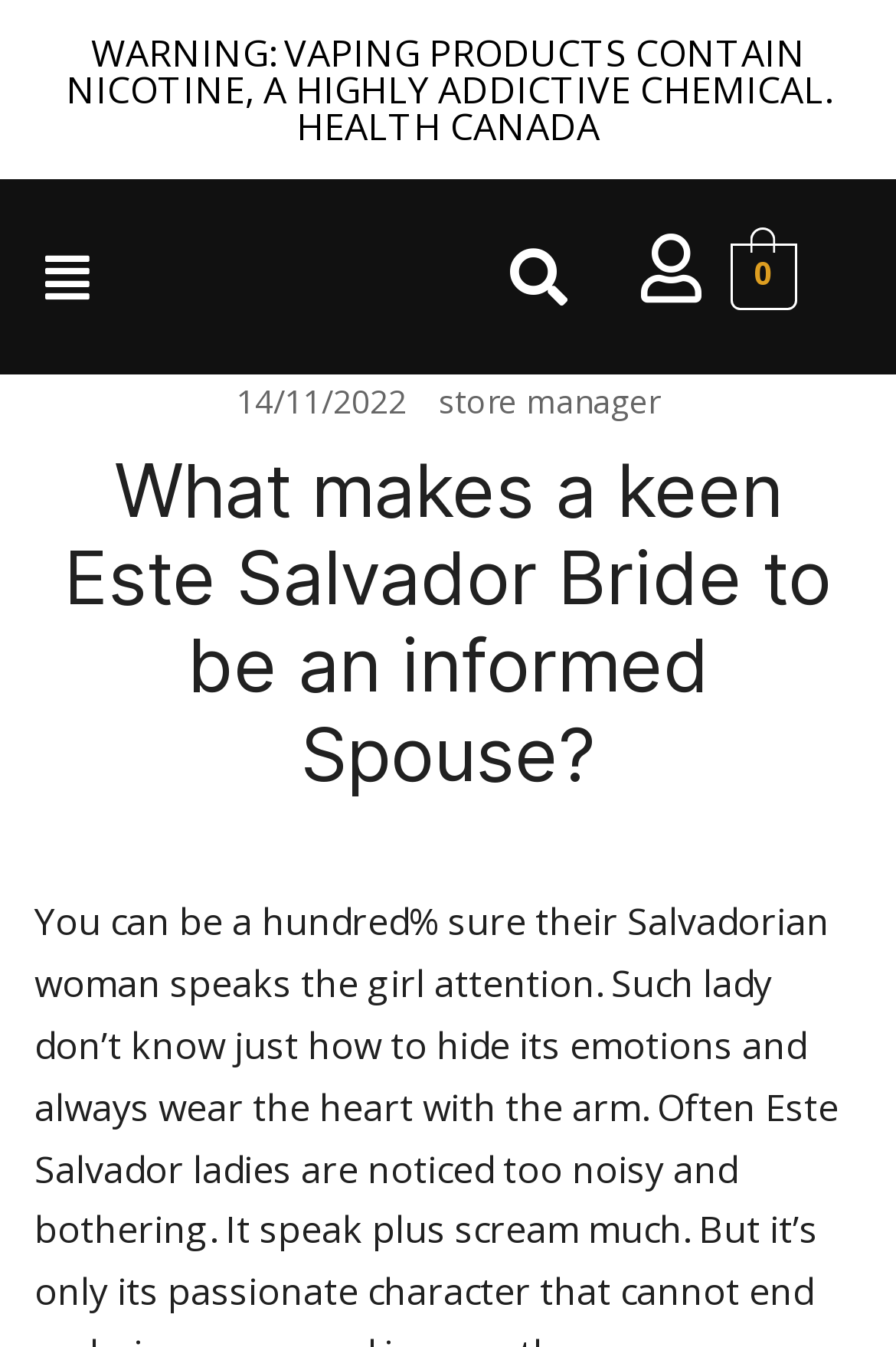Find and provide the bounding box coordinates for the UI element described here: "0". The coordinates should be given as four float numbers between 0 and 1: [left, top, right, bottom].

[0.815, 0.184, 0.889, 0.222]